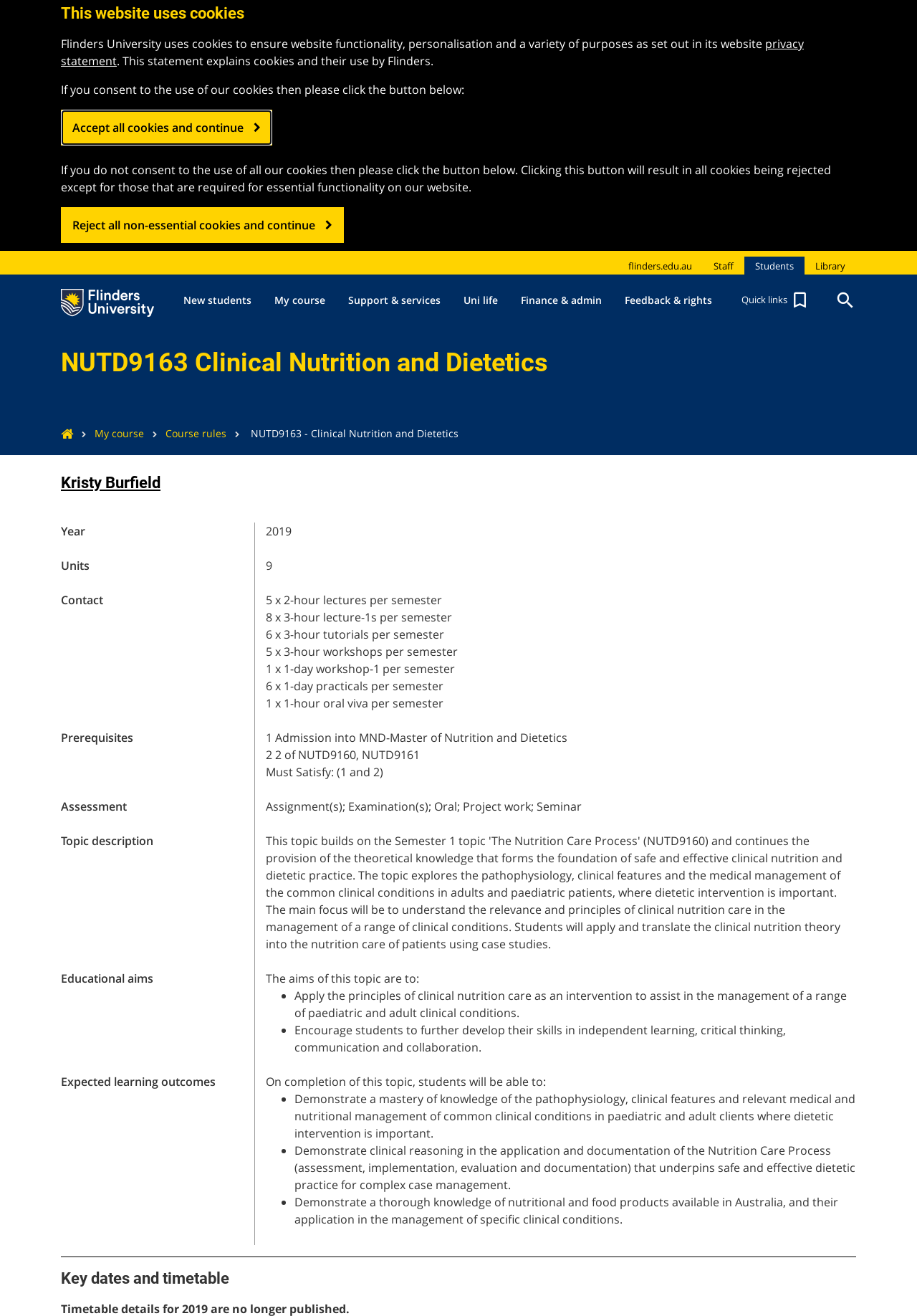Using the element description Feedback & rights, predict the bounding box coordinates for the UI element. Provide the coordinates in (top-left x, top-left y, bottom-right x, bottom-right y) format with values ranging from 0 to 1.

[0.669, 0.209, 0.789, 0.247]